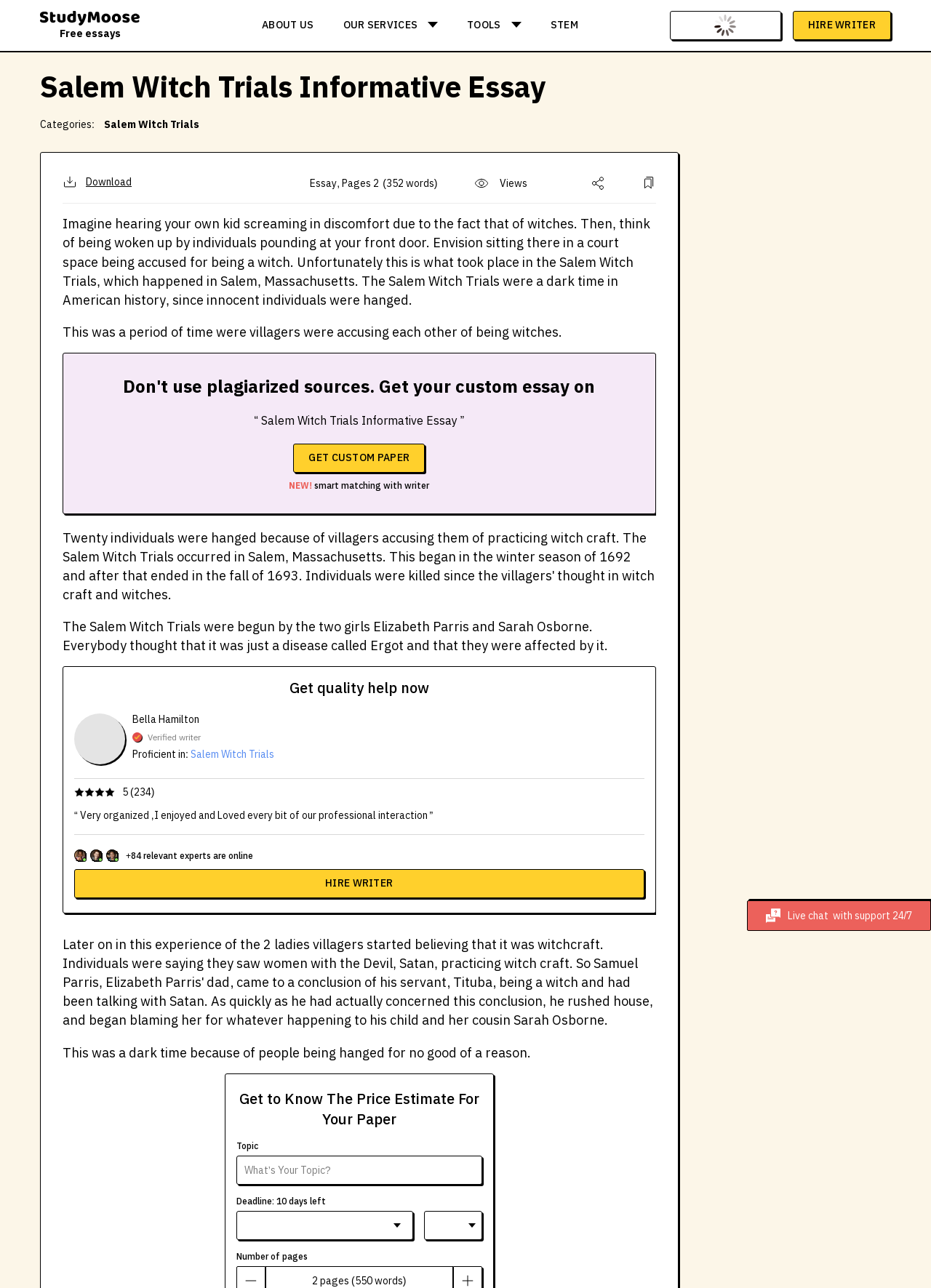What is the topic of the essay?
We need a detailed and meticulous answer to the question.

I inferred this answer by looking at the title of the essay, 'Salem Witch Trials Informative Essay', and the content of the essay, which discusses the Salem Witch Trials in American history.